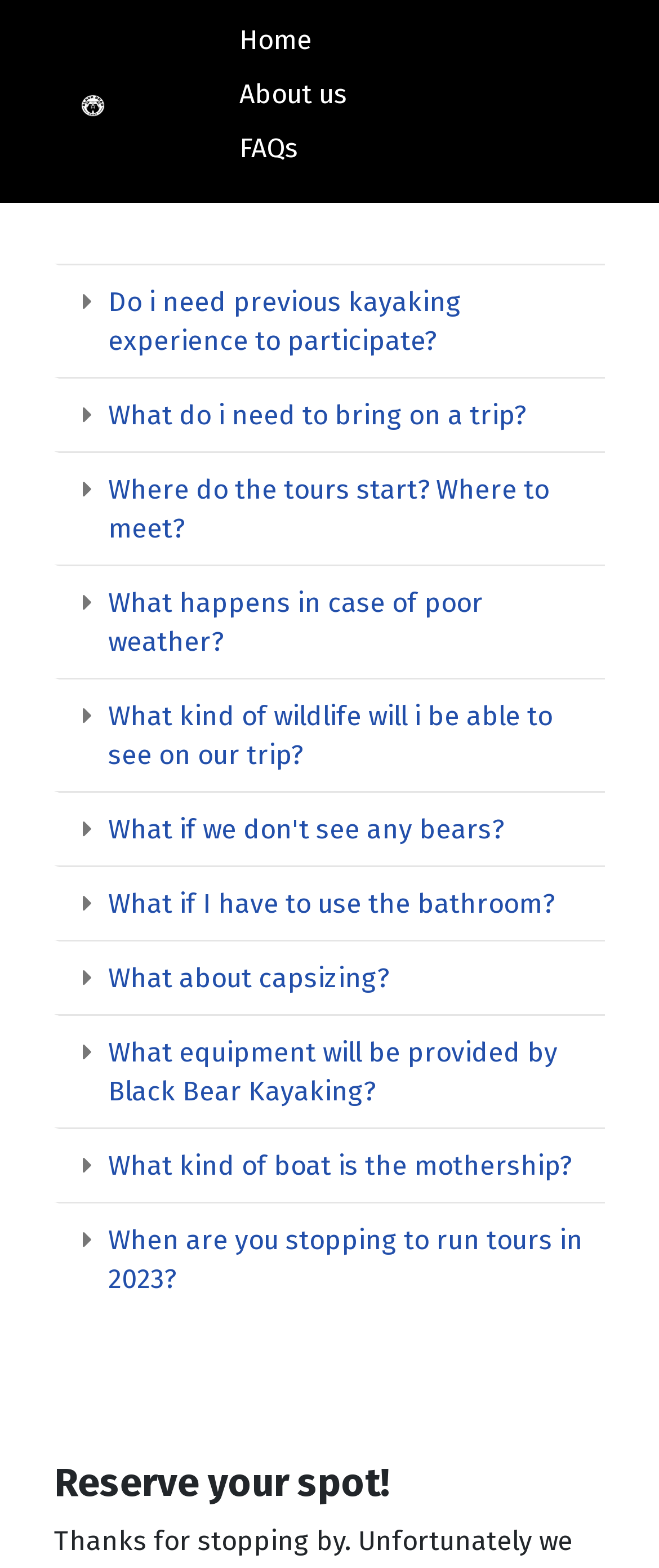Is there a call to action on the webpage?
Look at the image and respond with a single word or a short phrase.

Yes